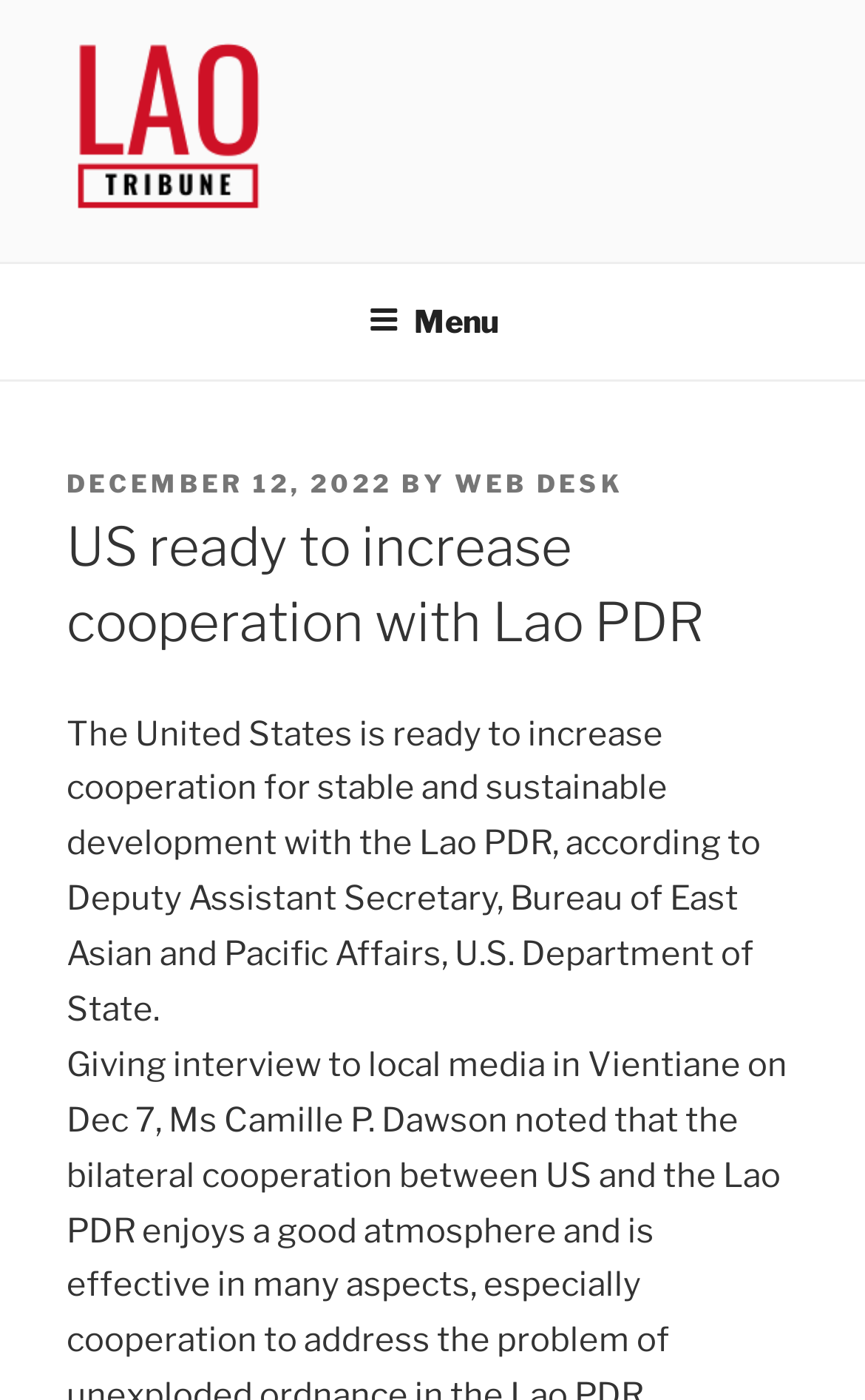Give a short answer using one word or phrase for the question:
What is the role of the person mentioned in the post?

Deputy Assistant Secretary